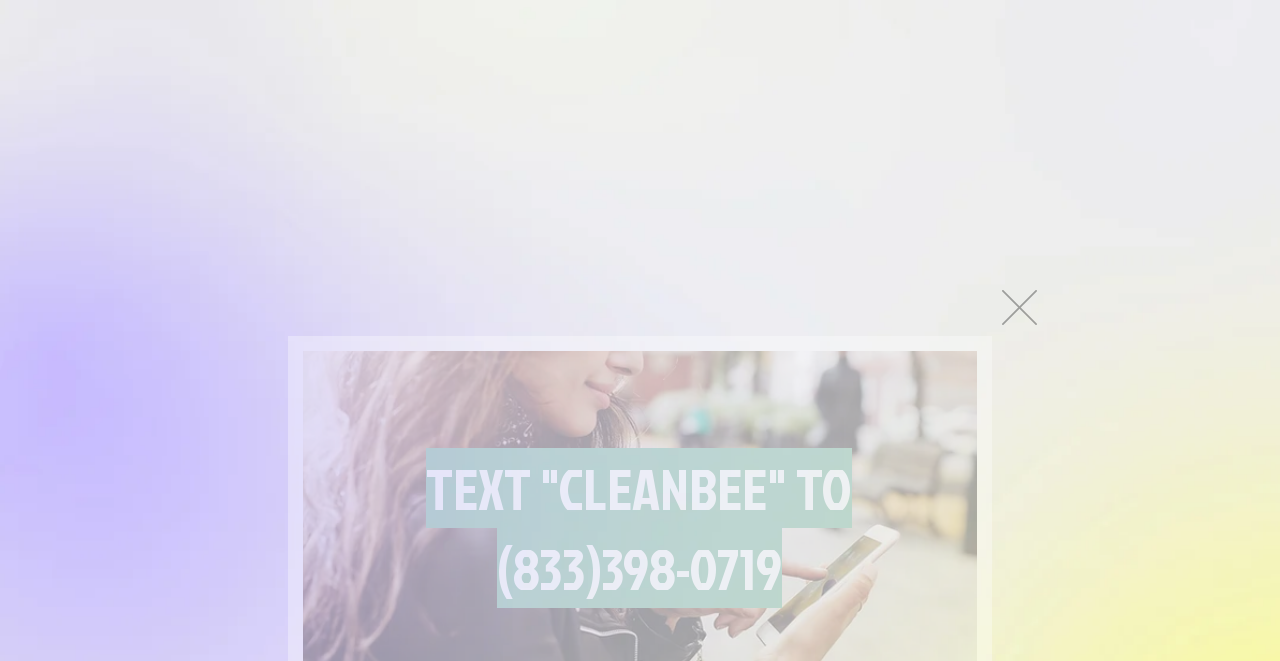What is the name of the cleaning service?
Refer to the screenshot and respond with a concise word or phrase.

Clean Bee